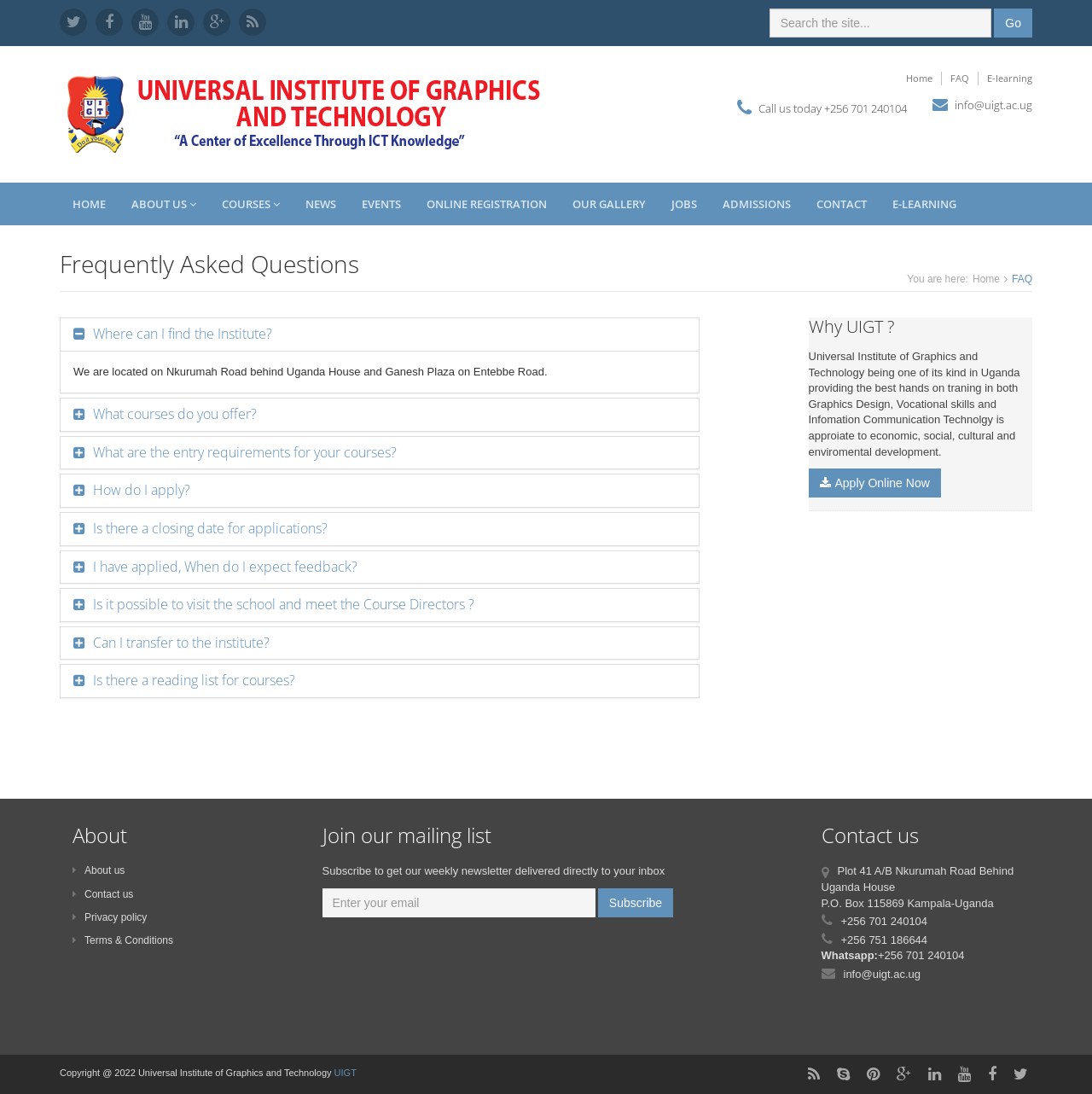Specify the bounding box coordinates of the area that needs to be clicked to achieve the following instruction: "Search the site".

[0.704, 0.008, 0.908, 0.034]